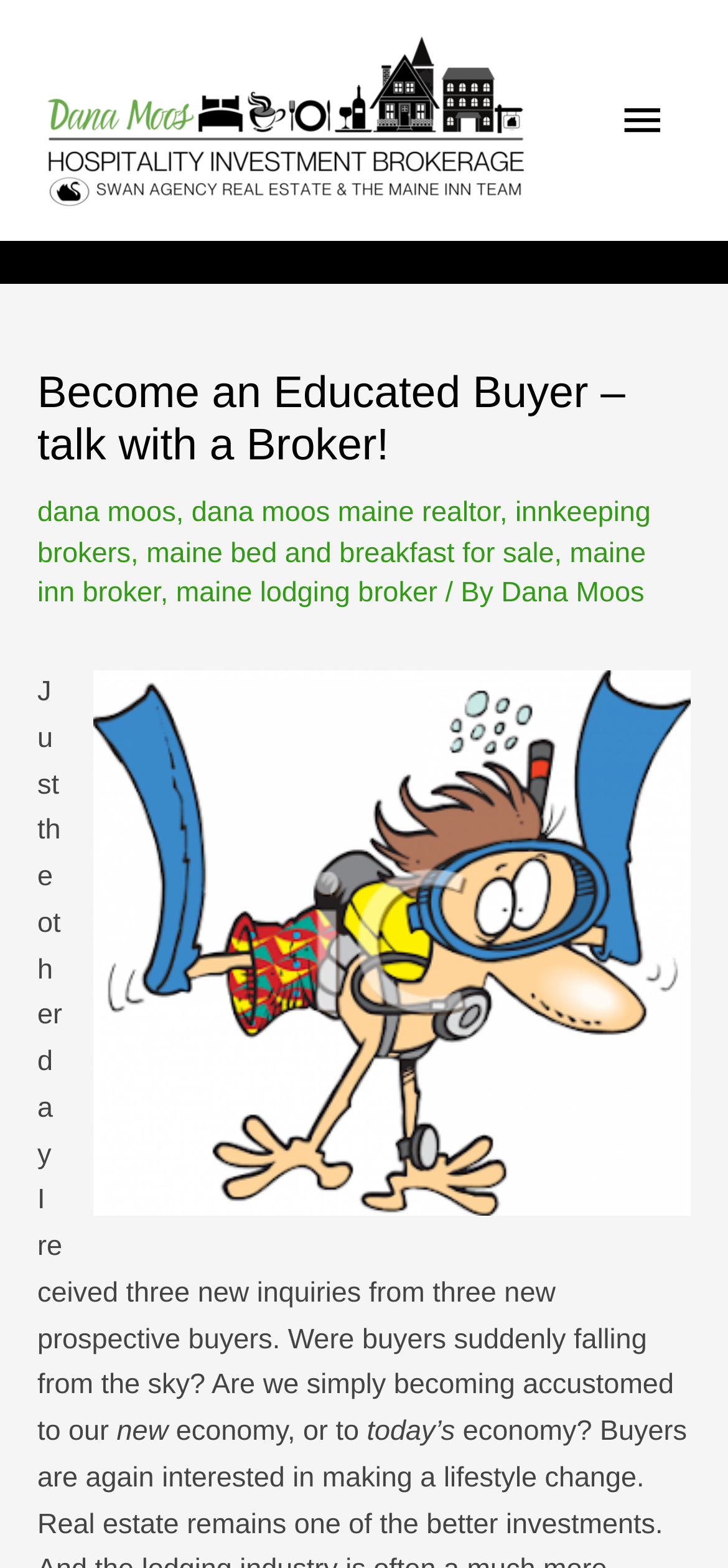Please look at the image and answer the question with a detailed explanation: What is the topic of the main content?

The main content starts with the sentence 'Just the other day I received three new inquiries from three new prospective buyers. Were buyers suddenly falling from the sky? Are we simply becoming accustomed to our new economy,' which indicates that the topic is related to buyers and the economy.